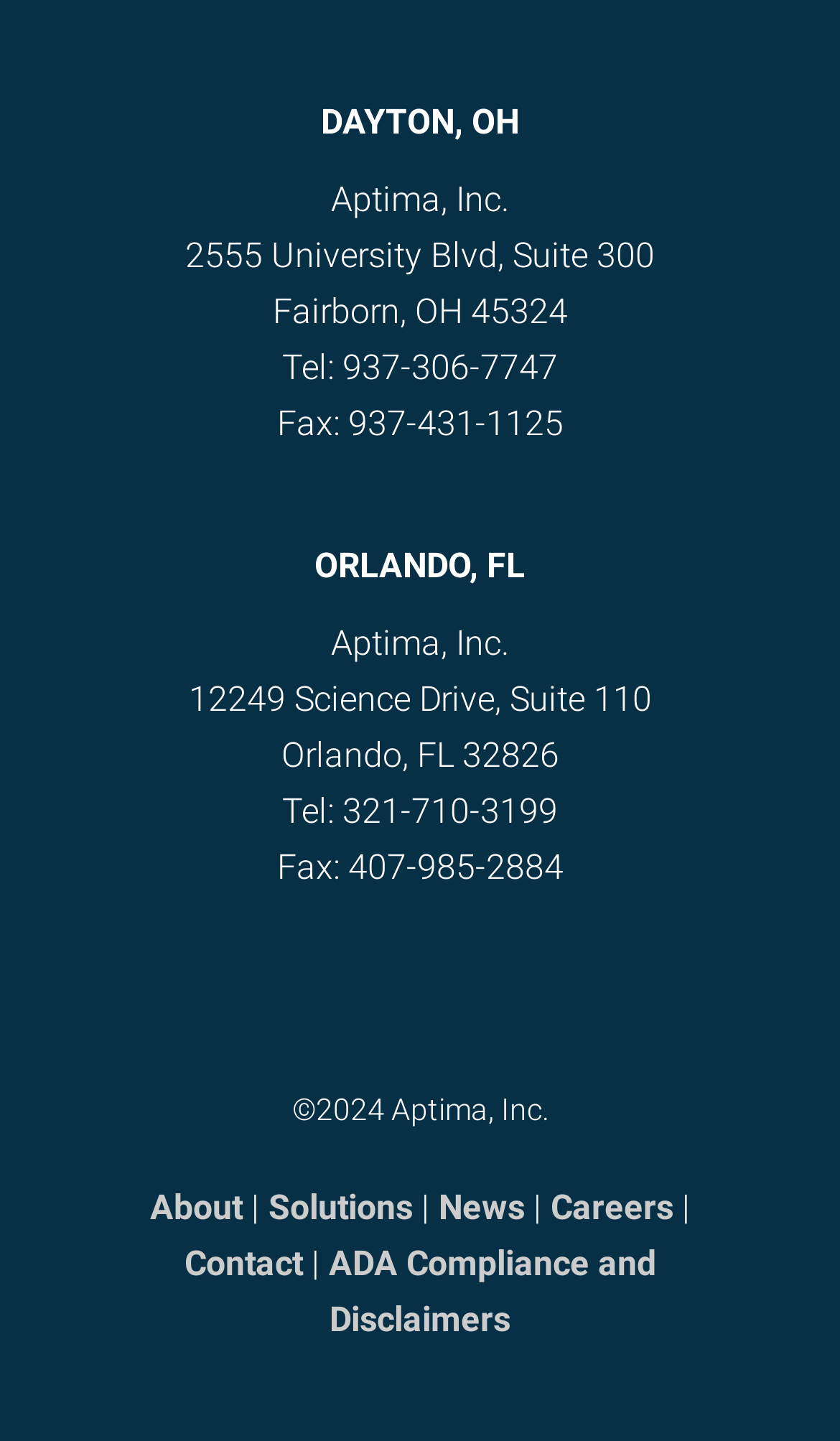Using the description "About", predict the bounding box of the relevant HTML element.

[0.178, 0.824, 0.288, 0.852]